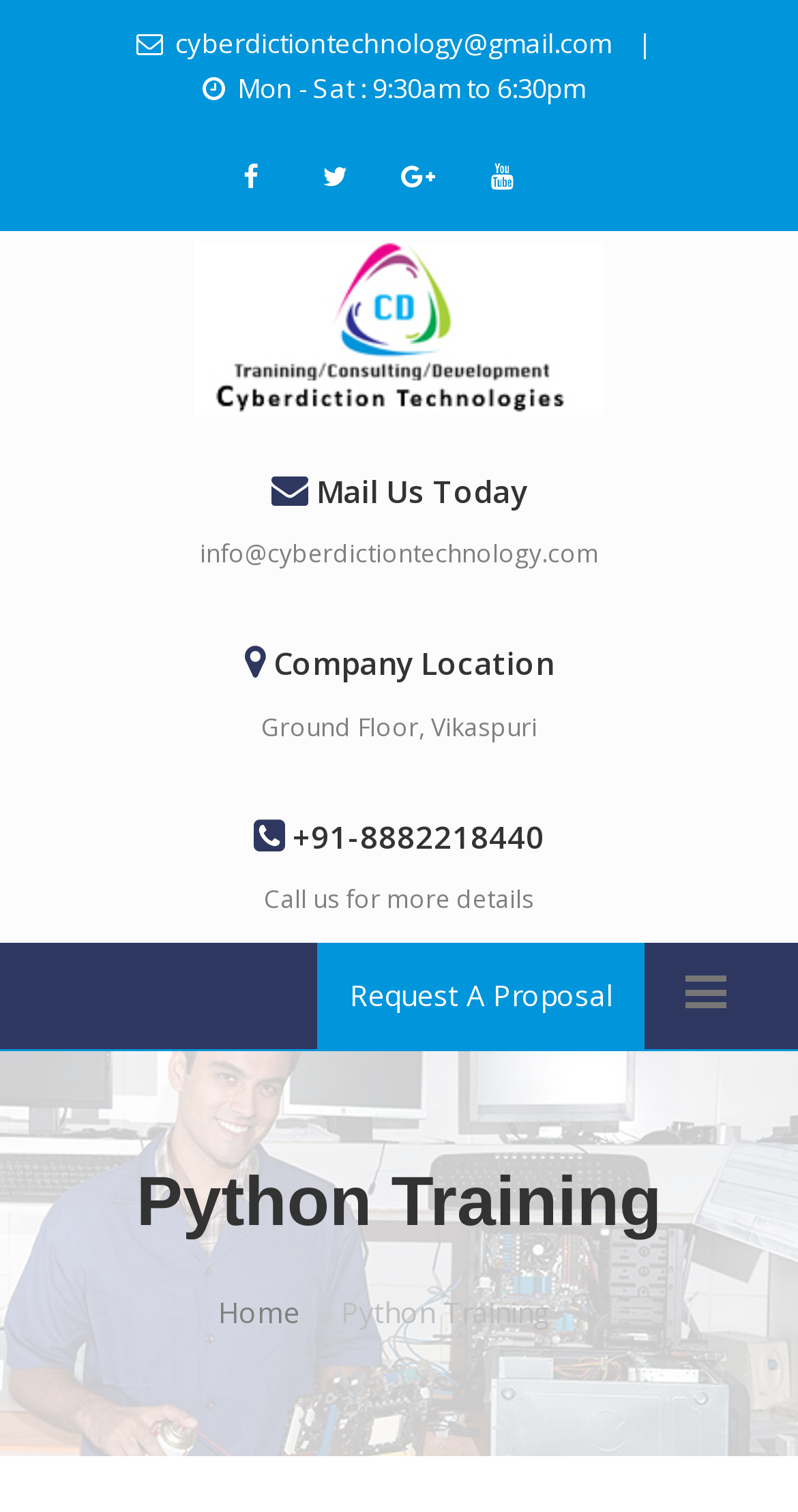Determine the bounding box of the UI component based on this description: "Call us for more details". The bounding box coordinates should be four float values between 0 and 1, i.e., [left, top, right, bottom].

[0.331, 0.583, 0.669, 0.606]